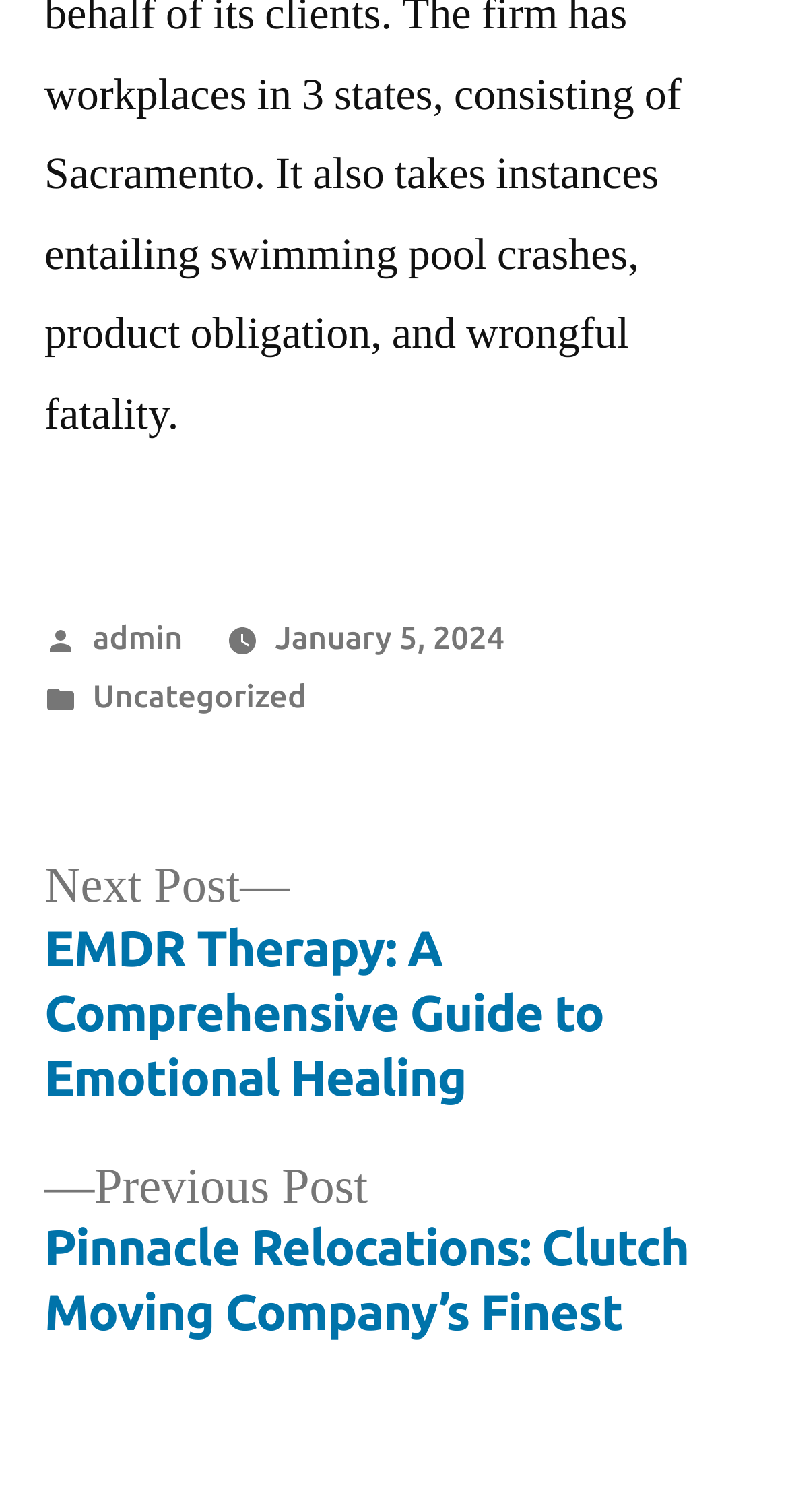What is the title of the next post?
Look at the screenshot and give a one-word or phrase answer.

EMDR Therapy: A Comprehensive Guide to Emotional Healing